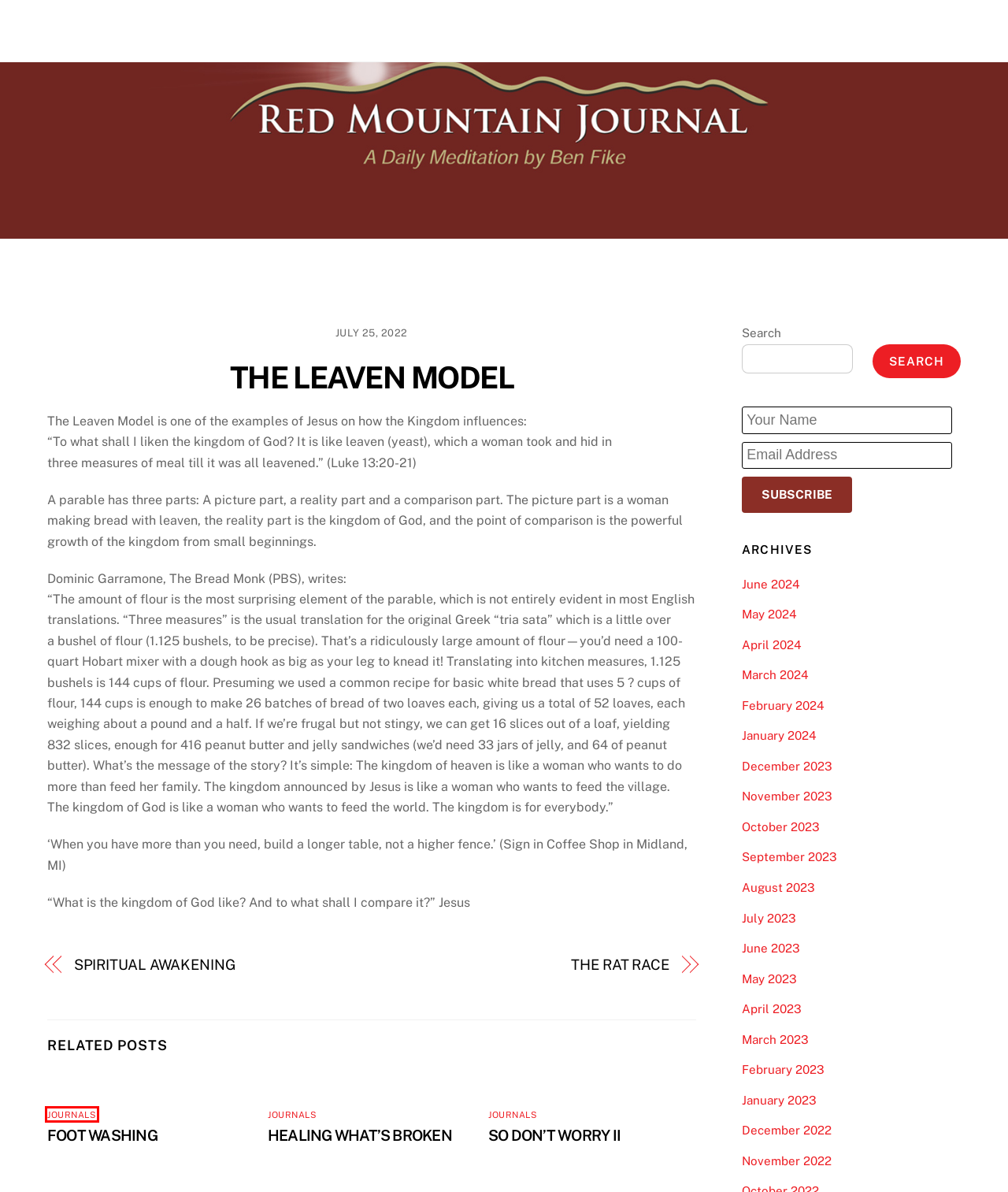You have a screenshot of a webpage with a red rectangle bounding box. Identify the best webpage description that corresponds to the new webpage after clicking the element within the red bounding box. Here are the candidates:
A. March 2024 - Red Mountain Journal
B. February 2024 - Red Mountain Journal
C. December 2022 - Red Mountain Journal
D. About Our Journal - Red Mountain Journal
E. August 2023 - Red Mountain Journal
F. Journals Archives - Red Mountain Journal
G. March 2023 - Red Mountain Journal
H. June 2023 - Red Mountain Journal

F